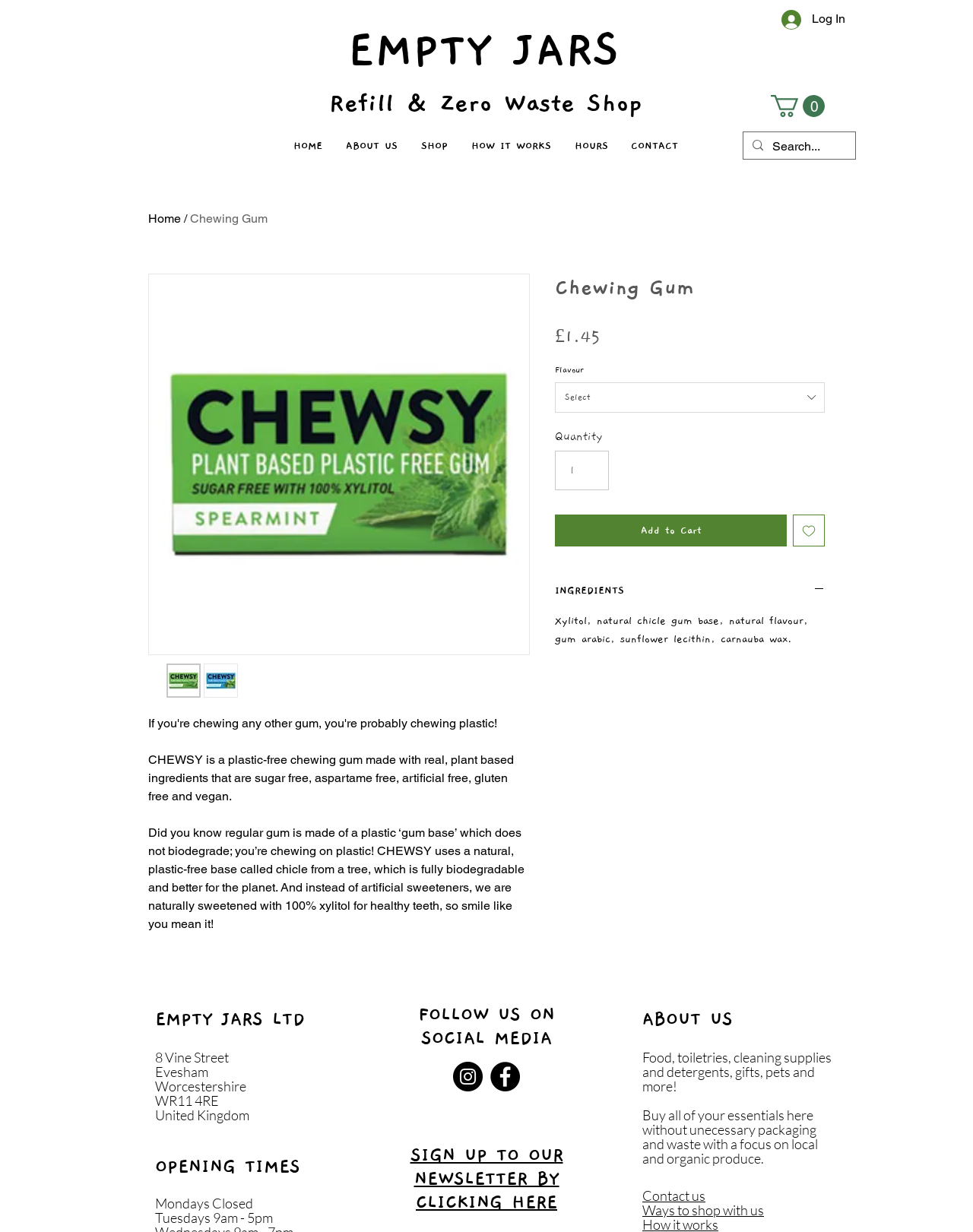What is the name of the product?
Please provide a detailed answer to the question.

The product name is obtained from the StaticText element 'Chewing Gum' with bounding box coordinates [0.195, 0.172, 0.275, 0.183] and also from the image element 'Chewing Gum' with bounding box coordinates [0.153, 0.222, 0.544, 0.531].